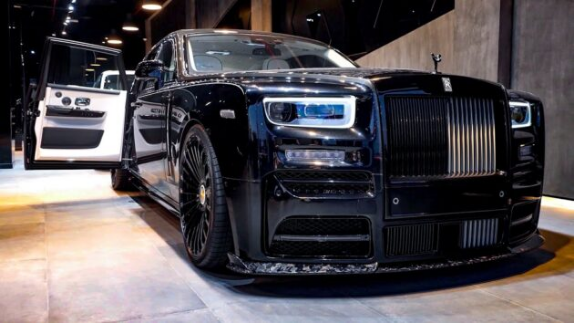Give a detailed explanation of what is happening in the image.

The image features a stunning Rolls Royce Phantom, known for its unparalleled luxury and performance. This sleek black limousine showcases a striking front facade with distinctive grille and elegant headlights, embodying sophistication. The door is open, revealing a lavish interior that promises comfort and style. With its powerful V12 engine and a host of high-end features, the Rolls Royce Phantom stands as one of the top choices for luxury car enthusiasts and limo service providers, making it an ideal vehicle for weddings, proms, or any special occasion. Its presence is not just about transportation but about experiencing a lavish journey, highlighting the essence of opulence in automotive design.